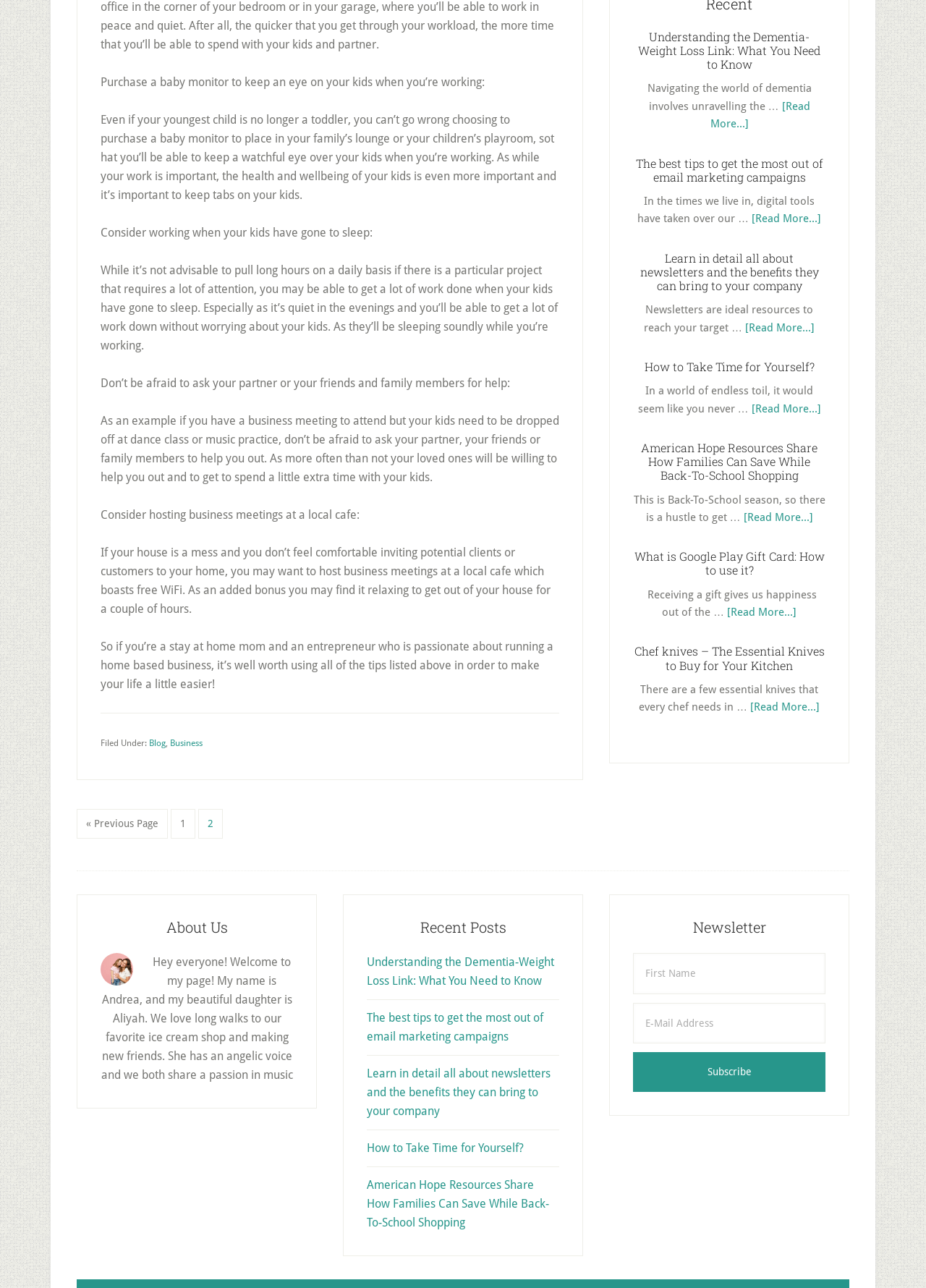Use a single word or phrase to answer the question: 
How many articles are listed on the webpage?

6